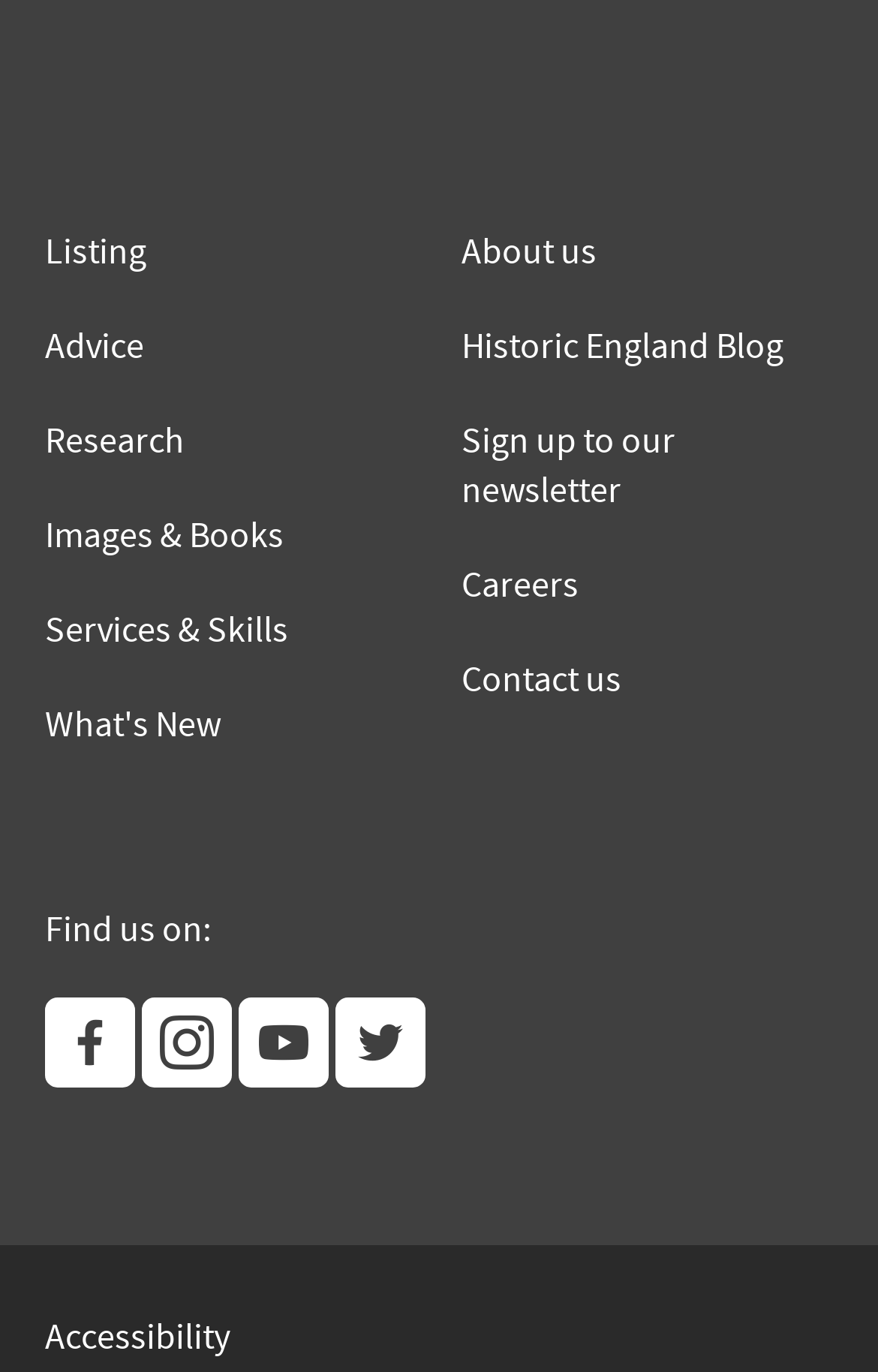Pinpoint the bounding box coordinates of the element to be clicked to execute the instruction: "Search for something".

None